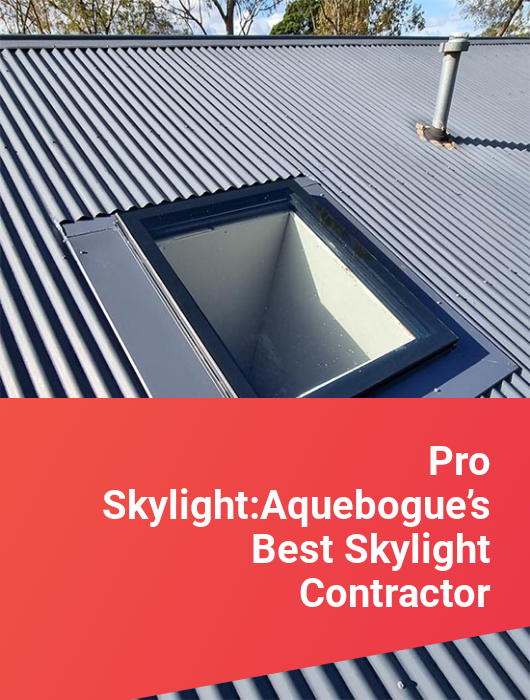Provide a thorough description of the image.

The image showcases a sleek, modern skylight installed on a metallic corrugated roof, capturing a bright and airy atmosphere. The skylight is rectangular, framed in black, and is strategically positioned to allow natural light to penetrate the space below. In the background, the serene sky and hints of greenery can be glimpsed, enhancing the overall appeal of this architectural feature. Accompanying the image is a bold red background featuring the text "Pro Skylight: Aquebogue’s Best Skylight Contractor," highlighting the expertise and reliability of Pro Skylight as a trusted service provider in Aquebogue for skylight installations. This visual encapsulates both beauty and functionality, emphasizing the important role skylights play in illuminating living spaces.